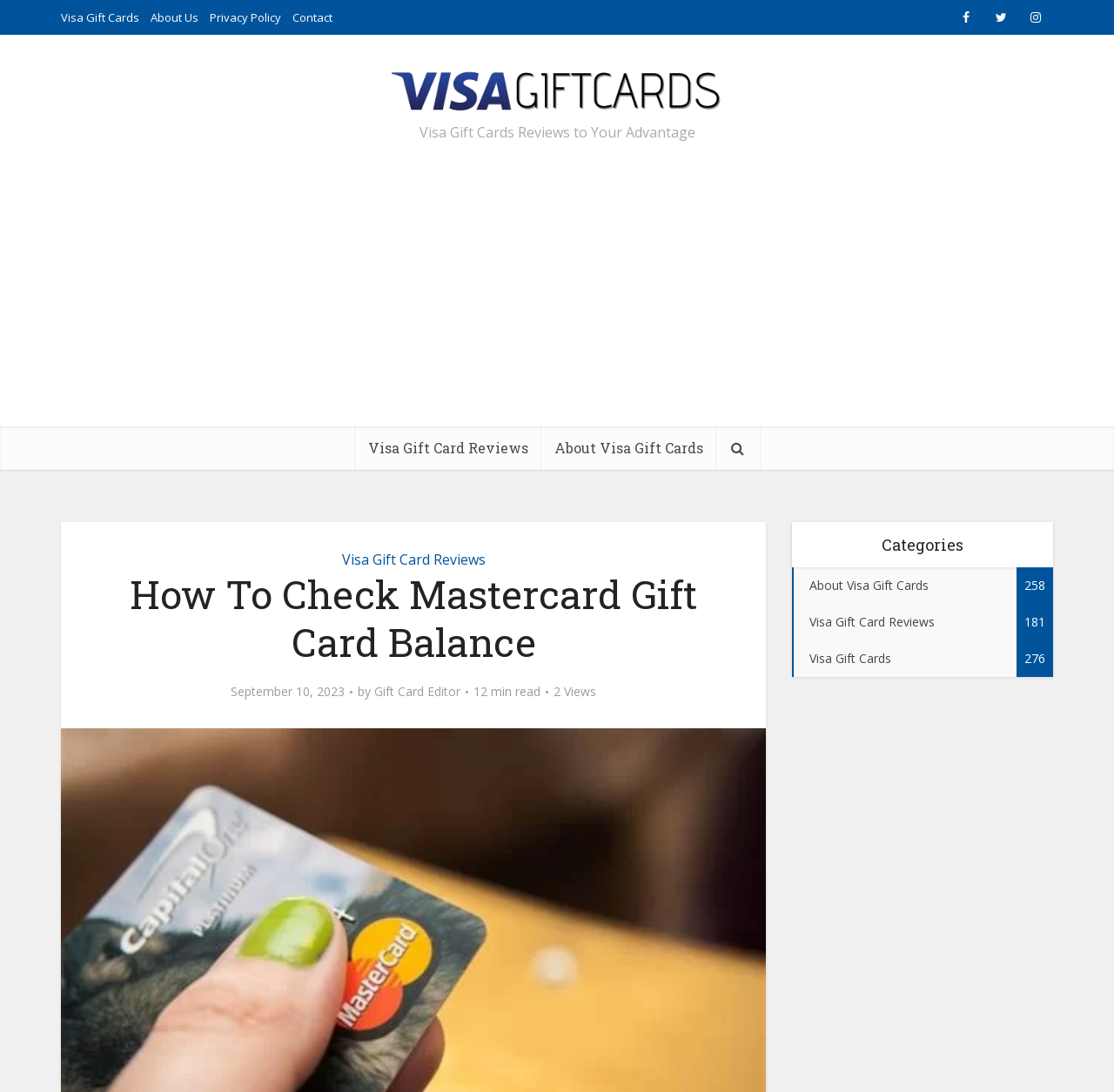What is the name of the gift card reviewed on this webpage?
Could you give a comprehensive explanation in response to this question?

I determined the answer by looking at the header section of the webpage, where it says 'Visa Gift Cards Reviews to Your Advantage'. This suggests that the webpage is reviewing Visa Gift Cards.